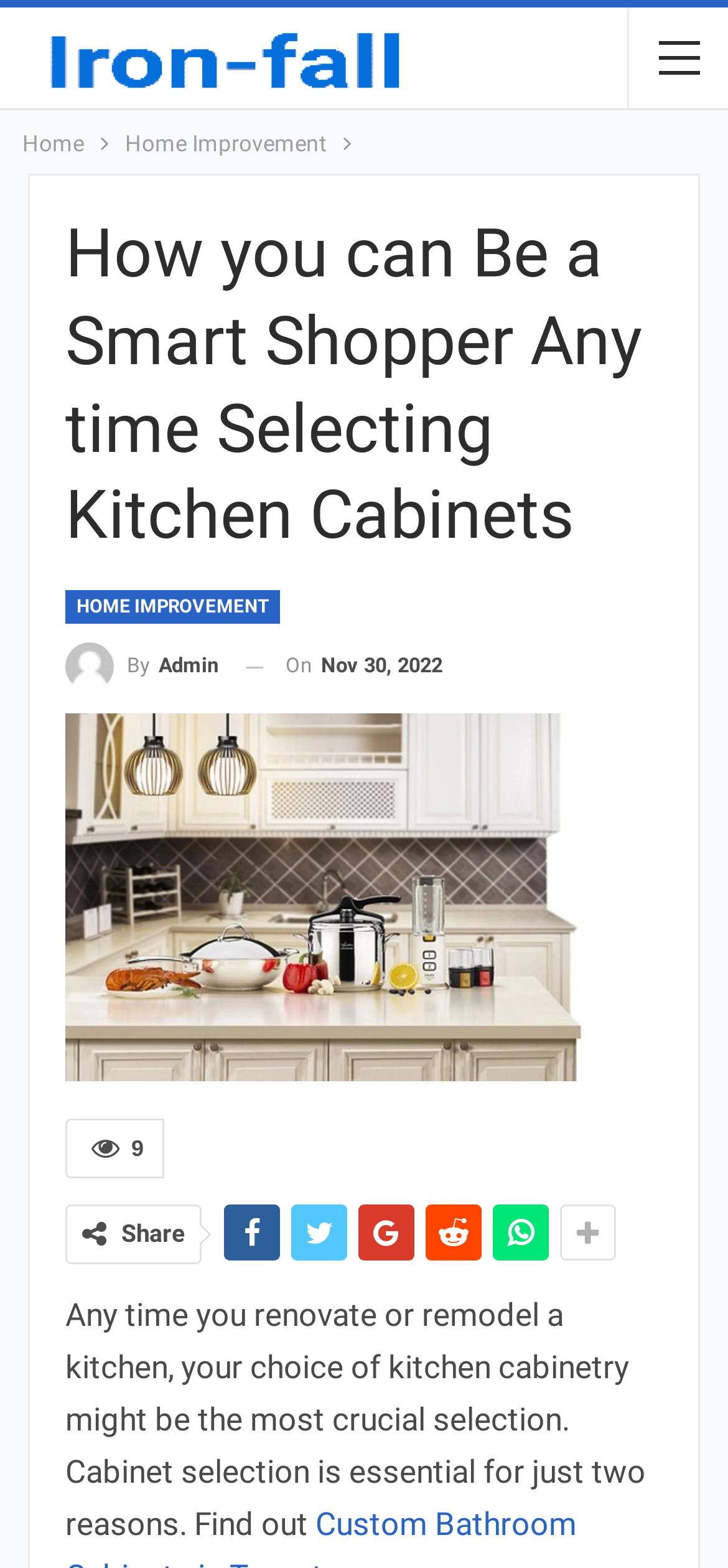Answer the following query with a single word or phrase:
What is the date of the article?

Nov 30, 2022